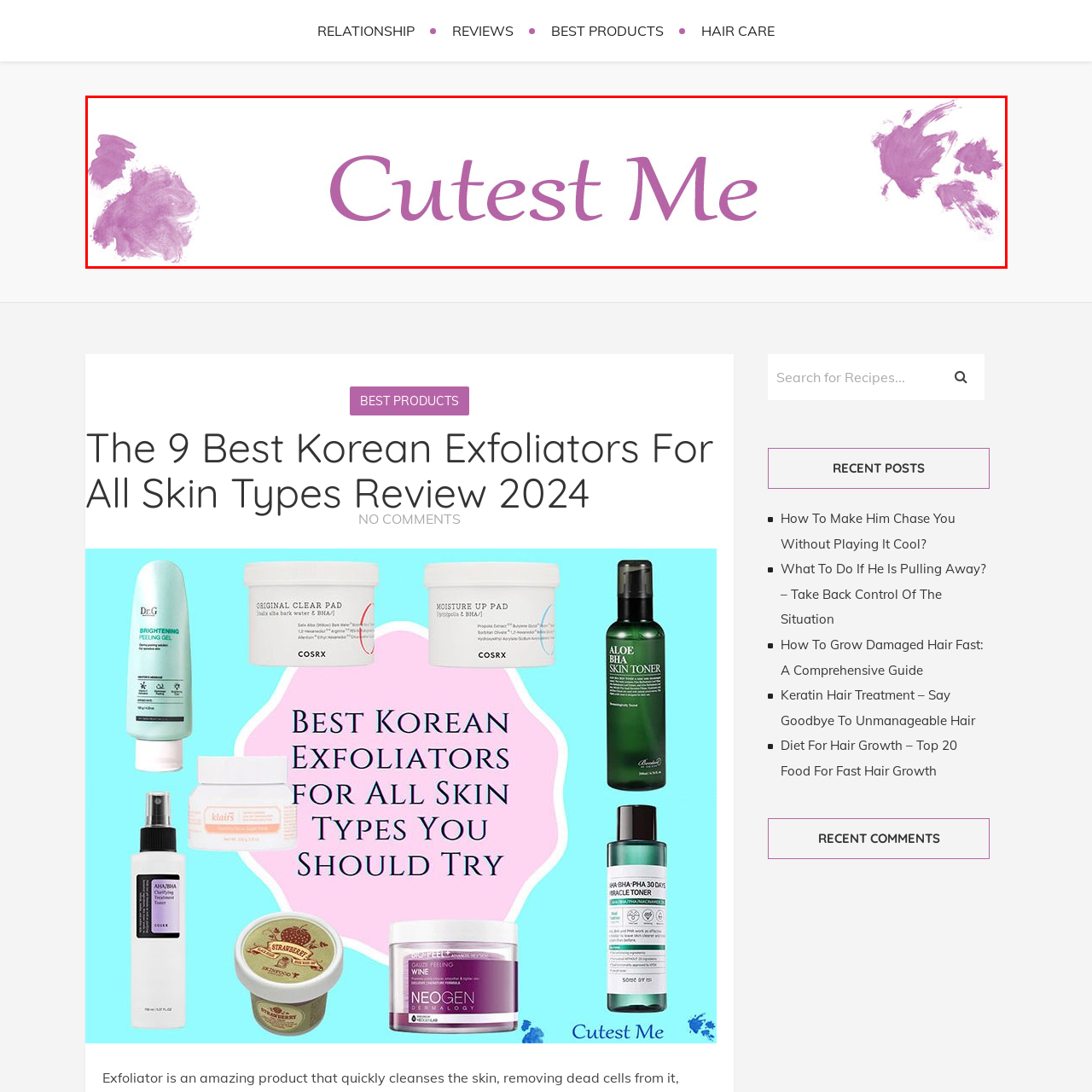What is the likely theme of the brand or blog represented by this image?
Study the image framed by the red bounding box and answer the question in detail, relying on the visual clues provided.

The caption suggests that the image serves as a visual signature for a brand or blog, and the themes of self-expression, creativity, and empowerment imply that the brand or blog is likely focused on beauty, lifestyle, or personal expression.